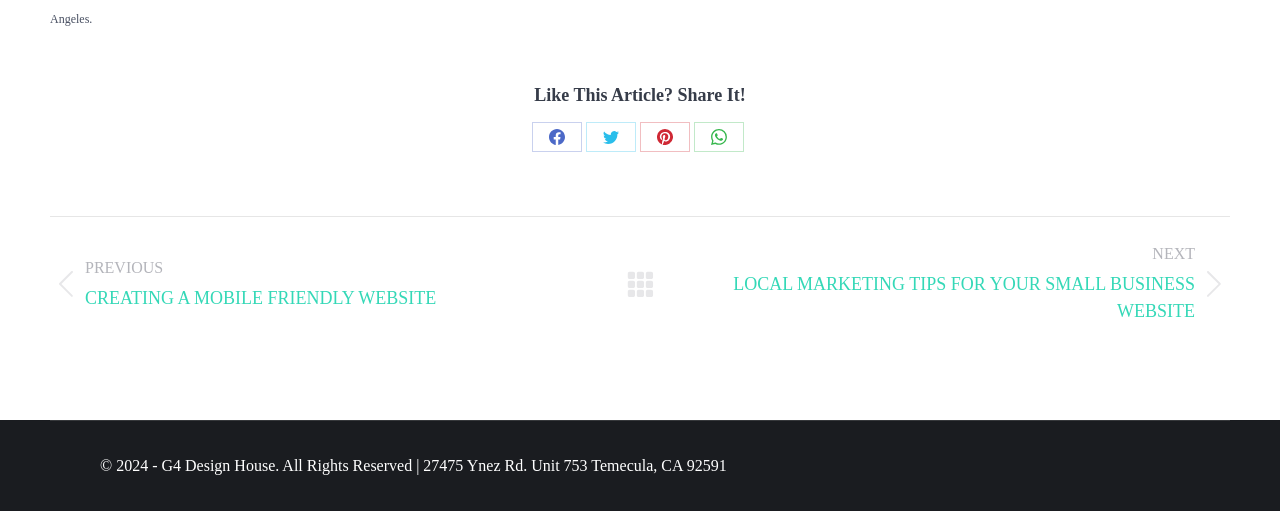Please provide a one-word or phrase answer to the question: 
What is the address of the design house?

27475 Ynez Rd. Unit 753 Temecula, CA 92591